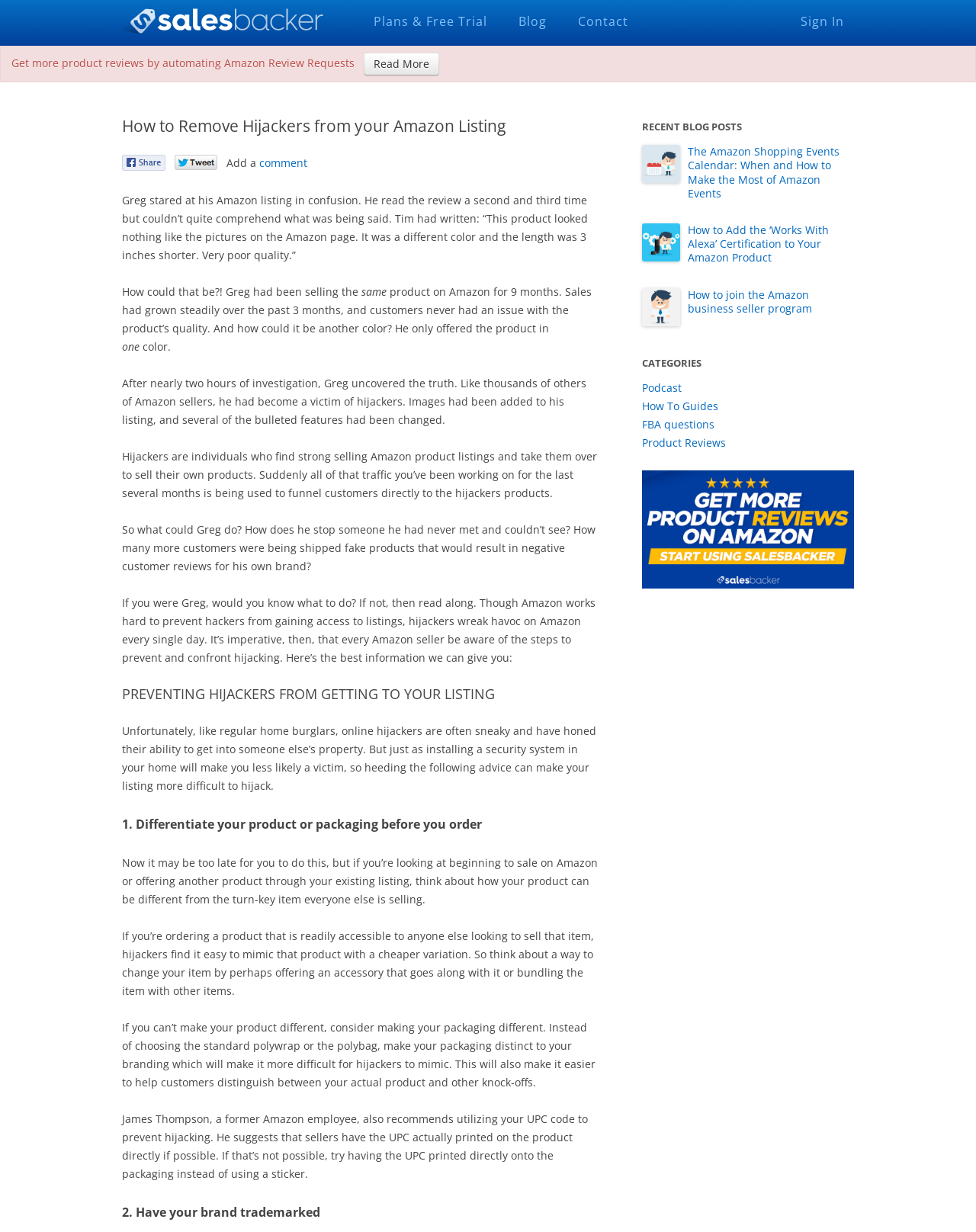Determine the bounding box coordinates of the clickable element to achieve the following action: 'Learn how to prevent hijackers from getting to your listing'. Provide the coordinates as four float values between 0 and 1, formatted as [left, top, right, bottom].

[0.125, 0.556, 0.613, 0.571]